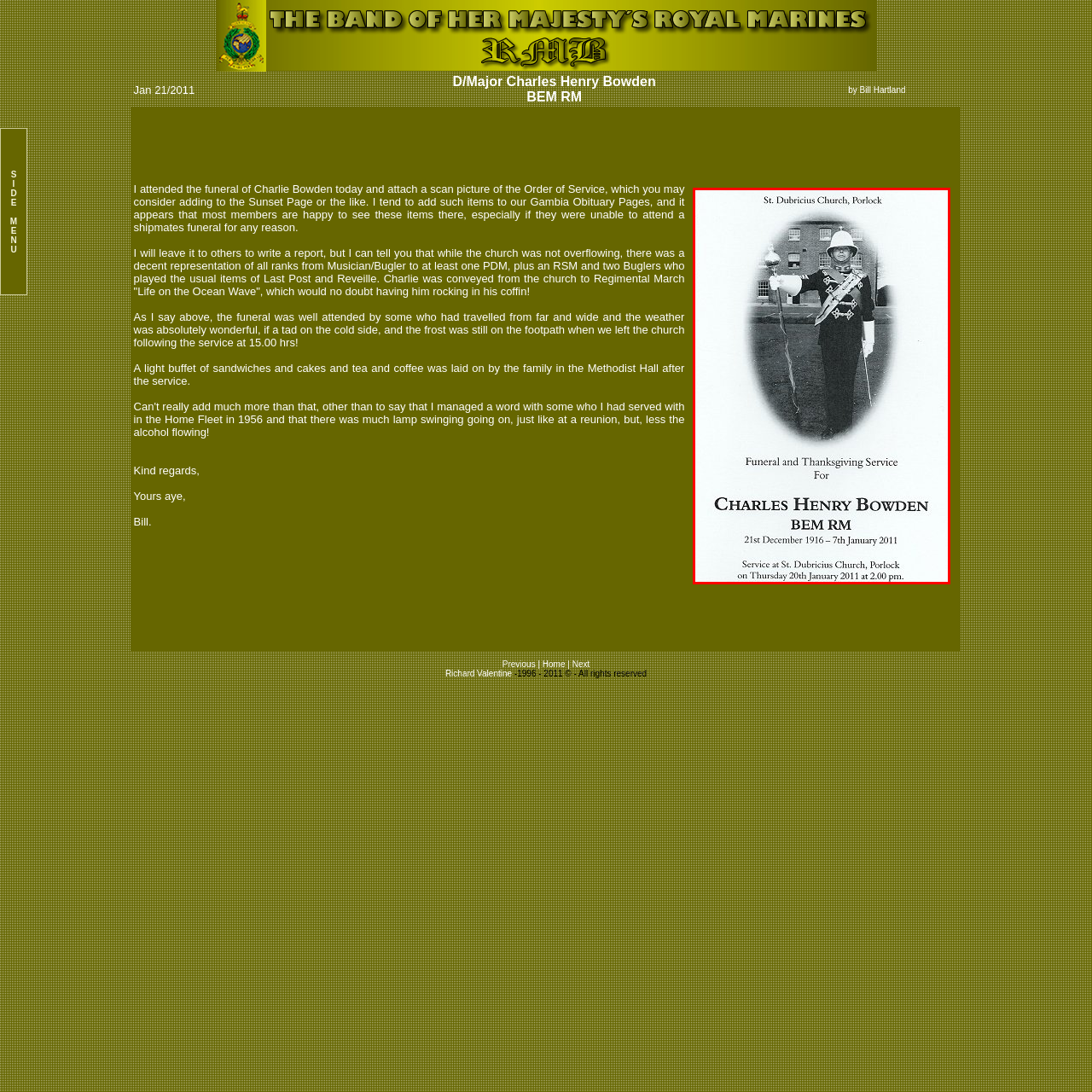Check the image marked by the red frame and reply to the question using one word or phrase:
What was Charles Henry Bowden honored with?

BEM